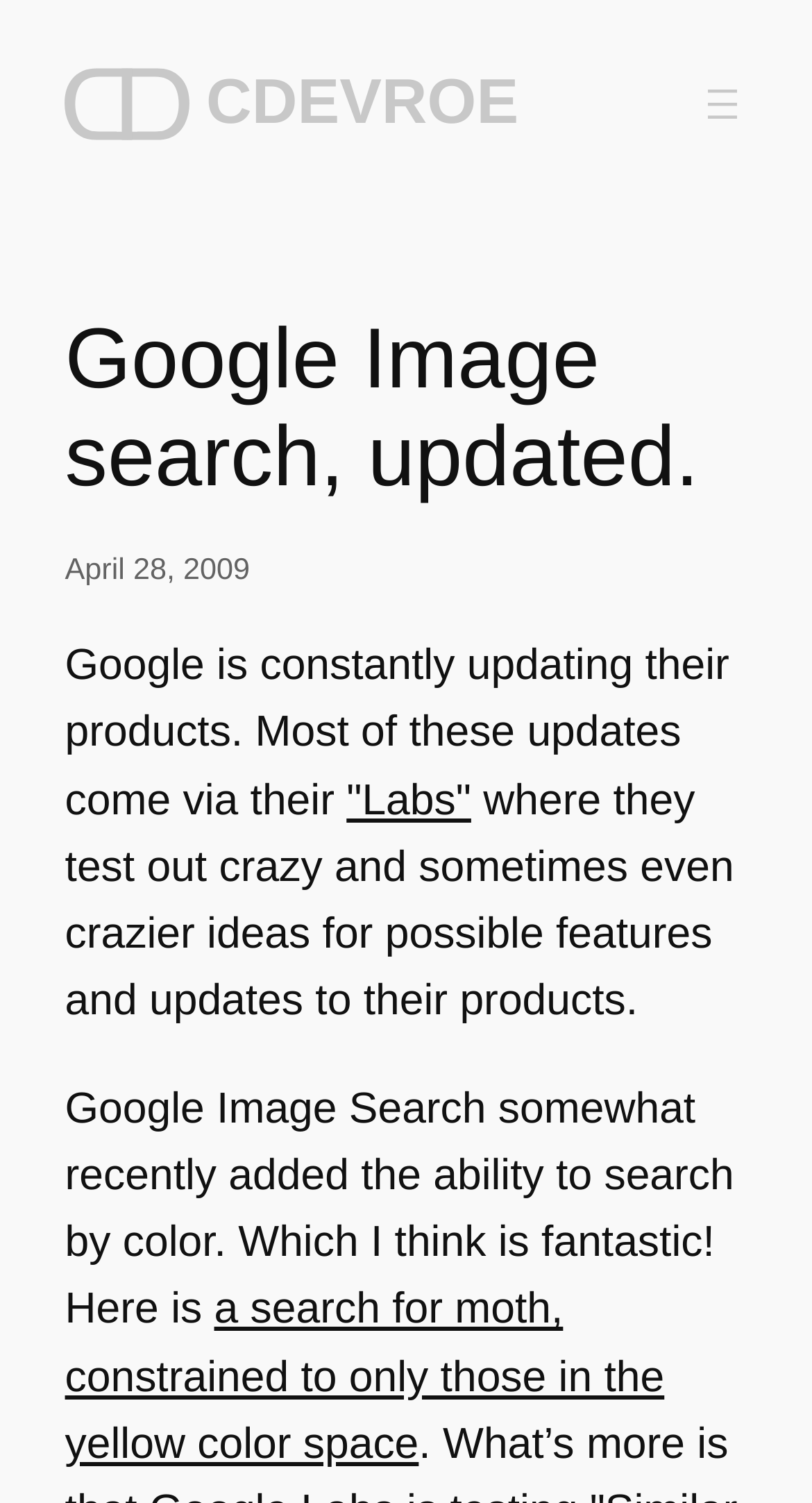Given the element description aria-label="Open menu", specify the bounding box coordinates of the corresponding UI element in the format (top-left x, top-left y, bottom-right x, bottom-right y). All values must be between 0 and 1.

[0.858, 0.052, 0.92, 0.085]